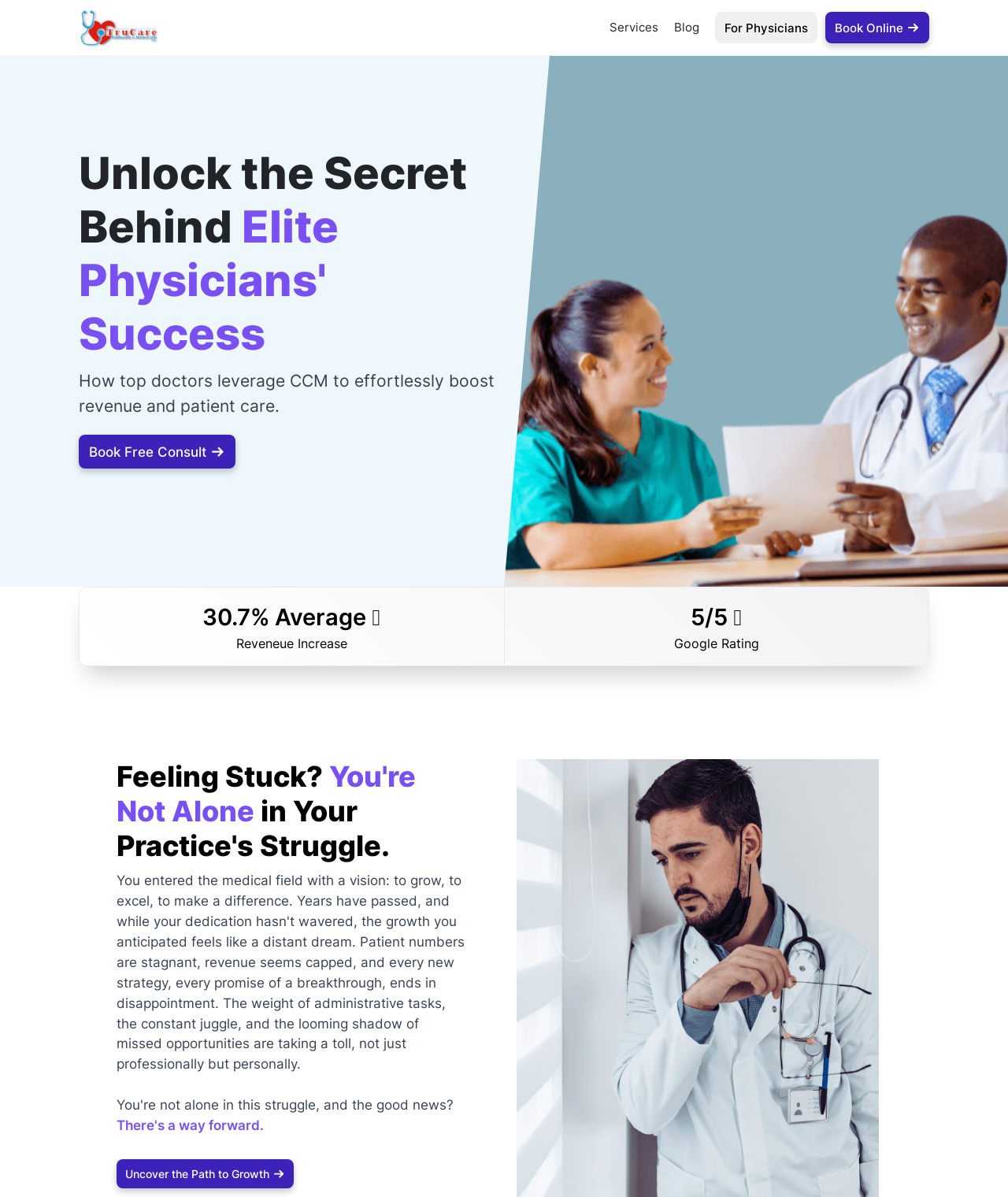What is the theme of the image at the top?
Give a detailed explanation using the information visible in the image.

The image at the top is not explicitly described, but based on the context of the webpage, which is about physicians and medical practices, it is likely related to the medical or healthcare theme.